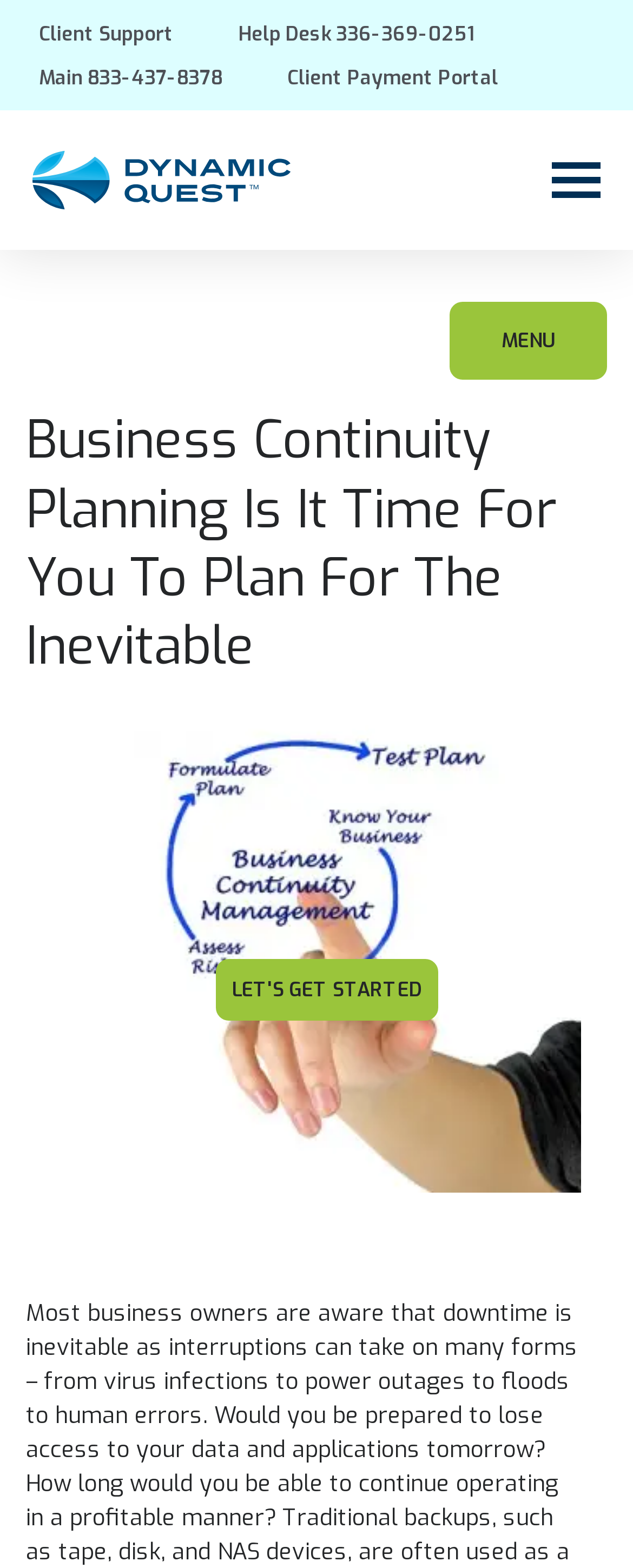Can you identify the bounding box coordinates of the clickable region needed to carry out this instruction: 'Click the 'Client Support' link'? The coordinates should be four float numbers within the range of 0 to 1, stated as [left, top, right, bottom].

[0.062, 0.013, 0.274, 0.03]